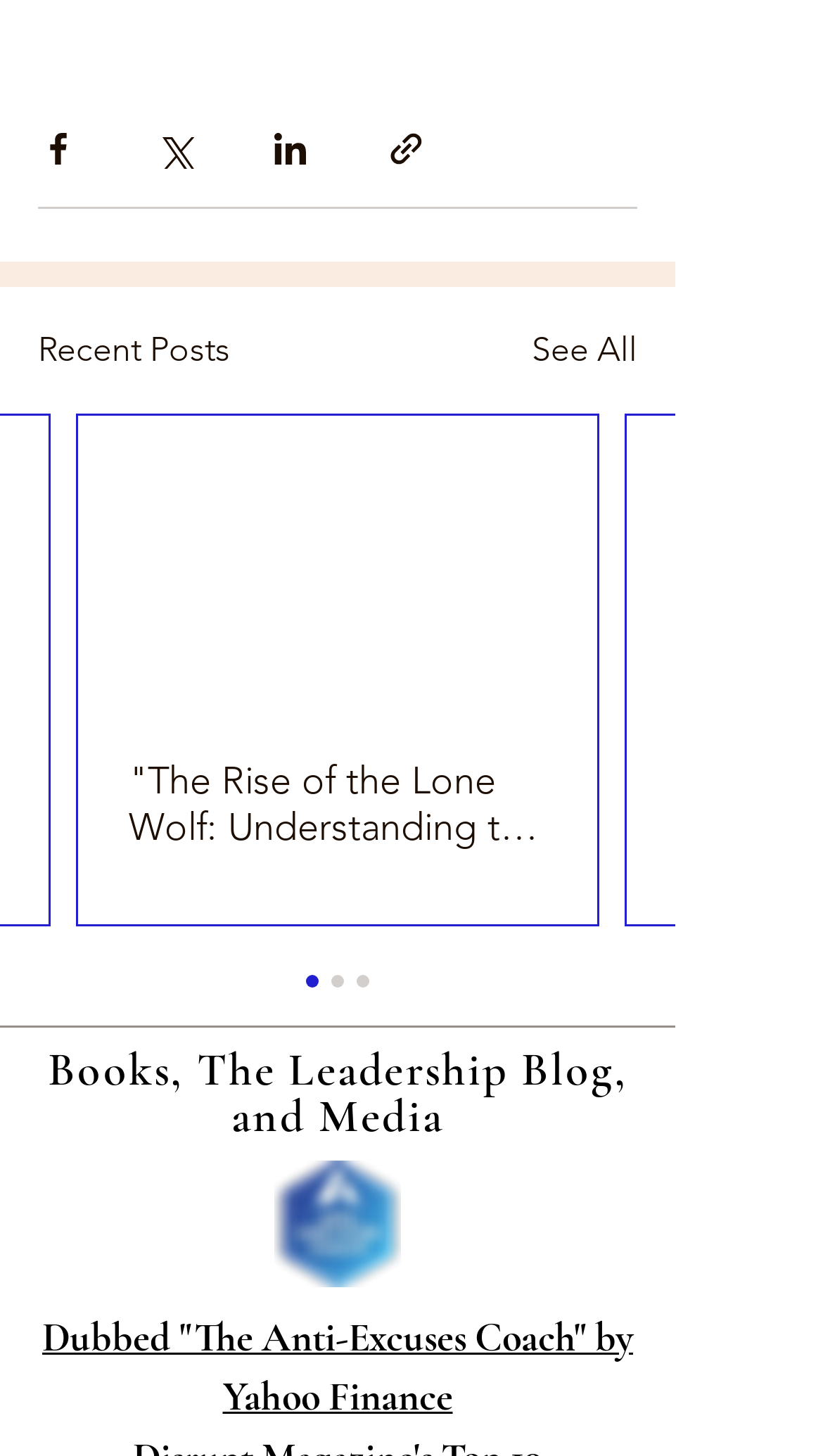Could you specify the bounding box coordinates for the clickable section to complete the following instruction: "See all recent posts"?

[0.646, 0.223, 0.774, 0.257]